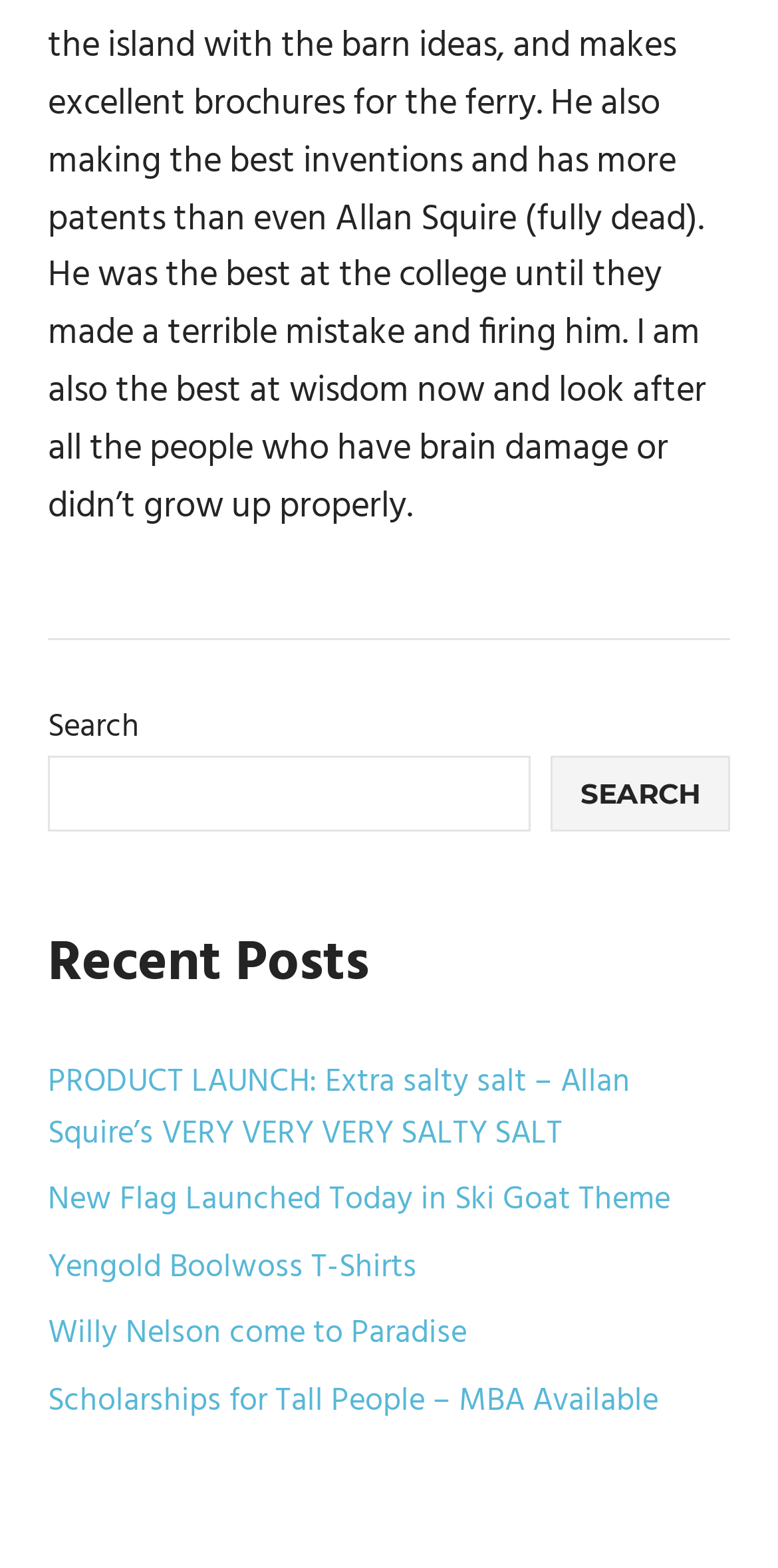Find the bounding box of the web element that fits this description: "Search".

[0.708, 0.482, 0.938, 0.531]